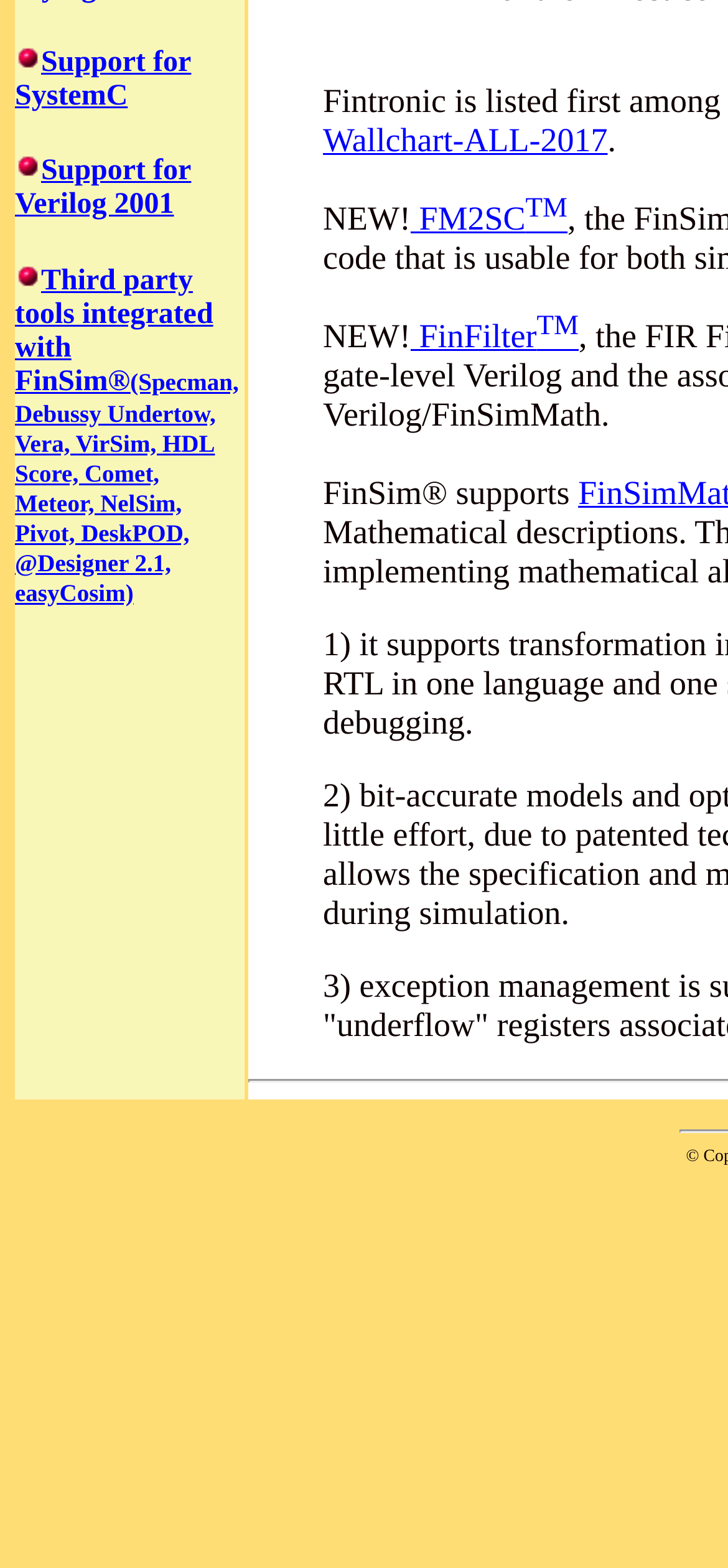Given the element description, predict the bounding box coordinates in the format (top-left x, top-left y, bottom-right x, bottom-right y), using floating point numbers between 0 and 1: Support for Verilog 2001

[0.021, 0.099, 0.263, 0.141]